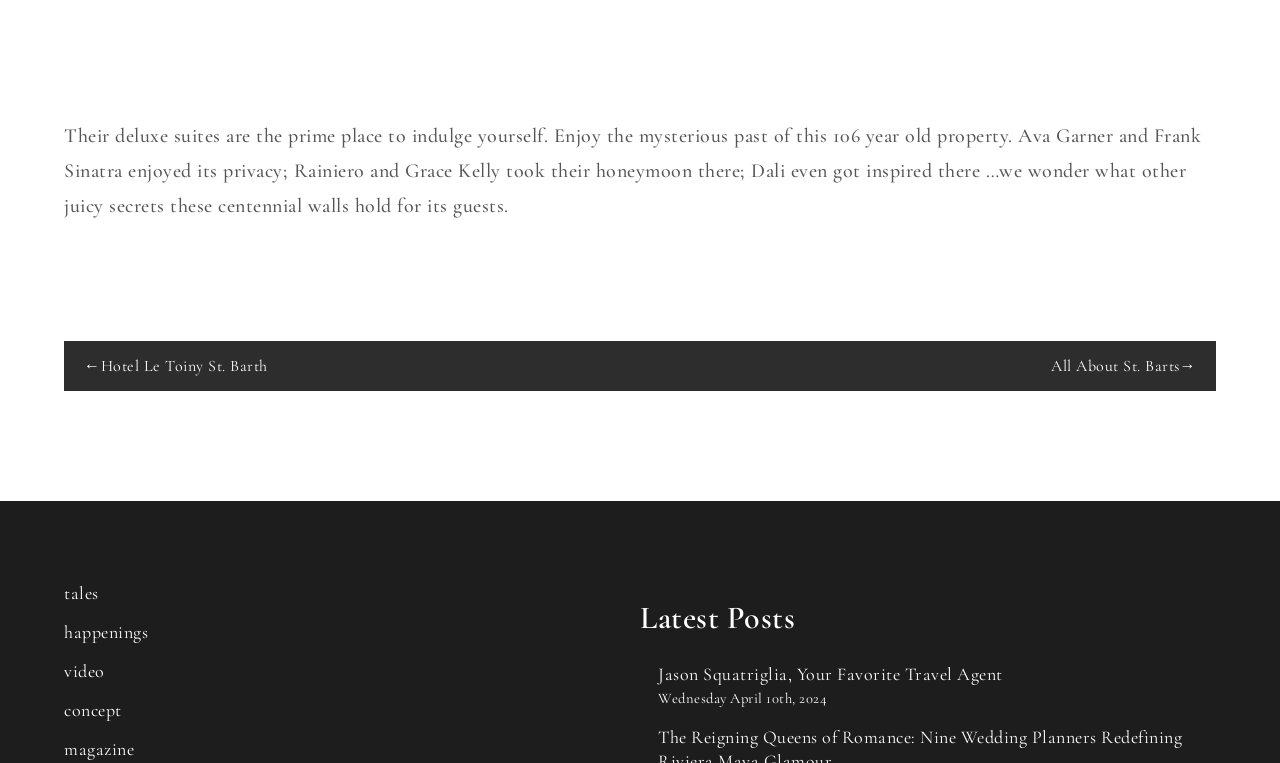Using the details in the image, give a detailed response to the question below:
How many sections are on the webpage?

The webpage can be divided into three sections: the introductory section with the StaticText element, the navigation section with the 'Post navigation' heading, and the latest posts section with the 'Latest Posts' heading.